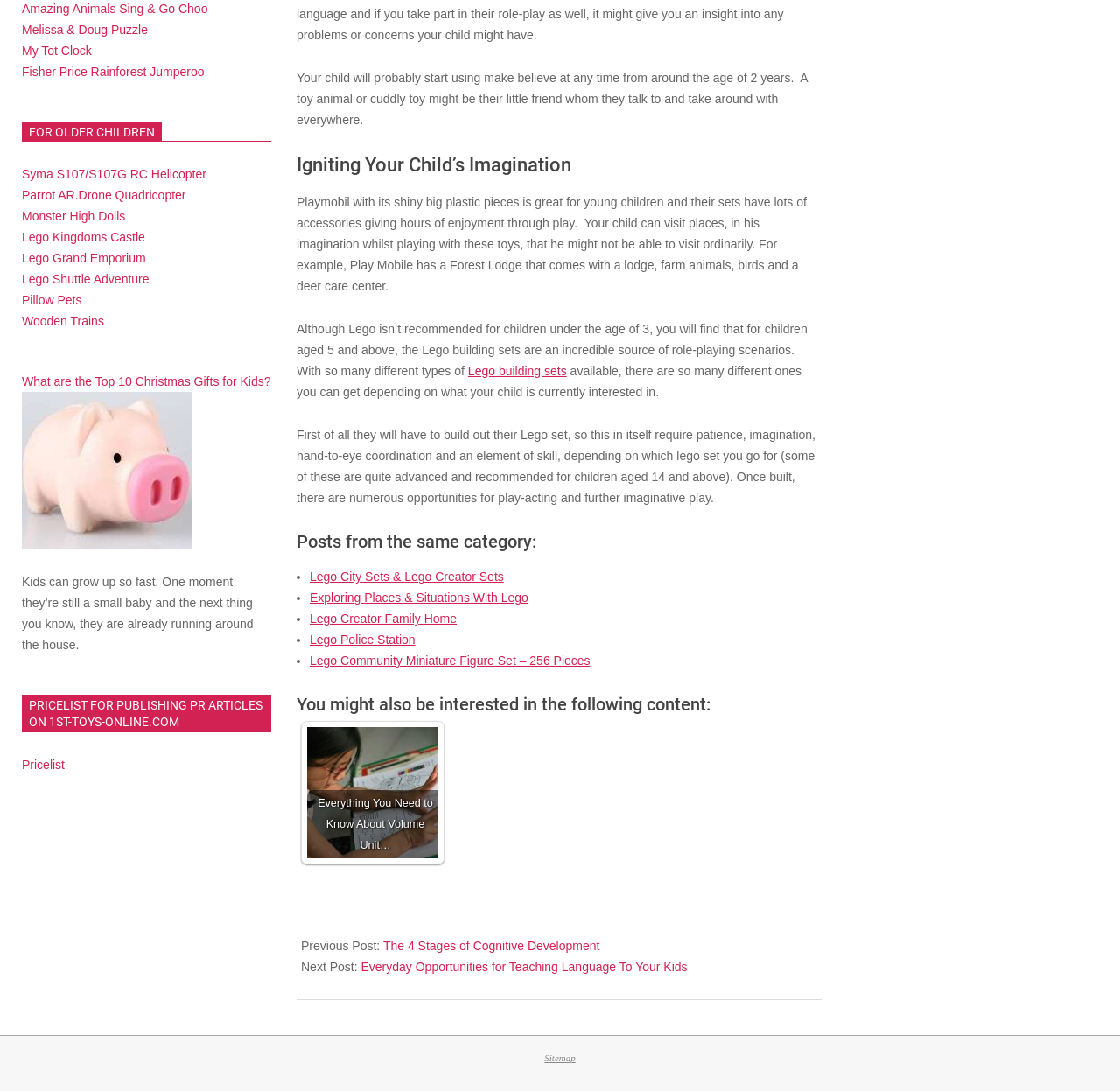Locate the UI element that matches the description Syma S107/S107G RC Helicopter in the webpage screenshot. Return the bounding box coordinates in the format (top-left x, top-left y, bottom-right x, bottom-right y), with values ranging from 0 to 1.

[0.02, 0.153, 0.184, 0.166]